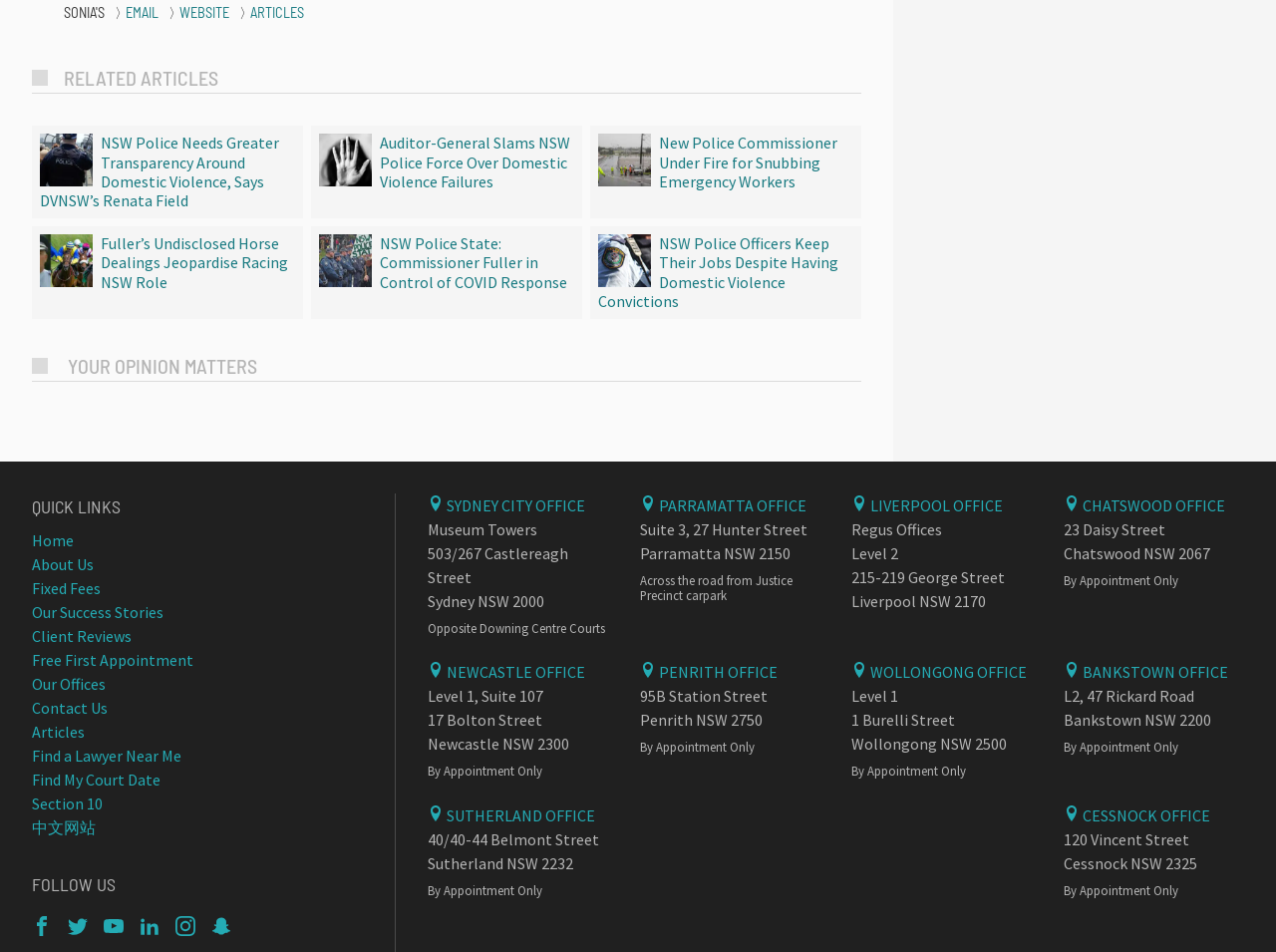Answer in one word or a short phrase: 
What is the purpose of the 'YOUR OPINION MATTERS' section?

Quick links